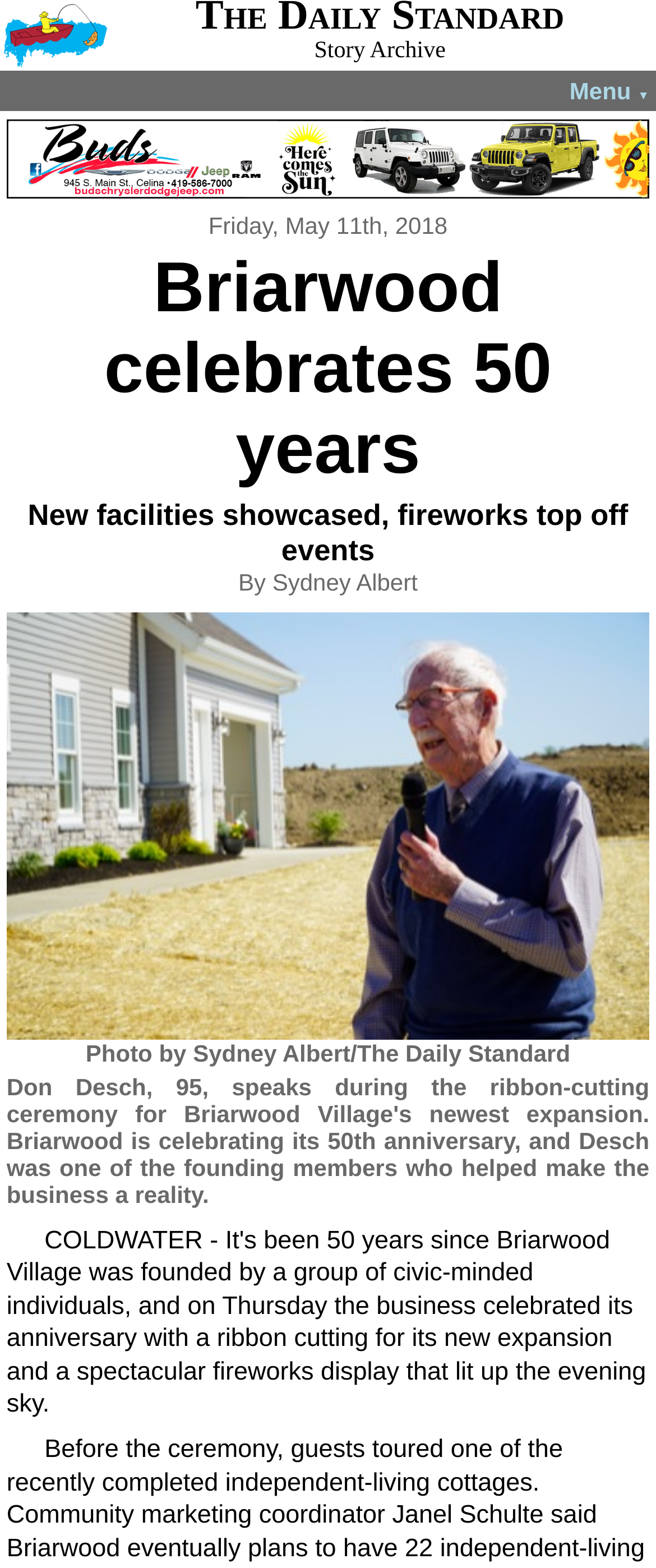With reference to the image, please provide a detailed answer to the following question: What is the name of the newspaper?

I found the answer by looking at the image element at the top of the webpage, which is described as 'The Daily Standard Newspaper logo'. This suggests that the newspaper's name is The Daily Standard.